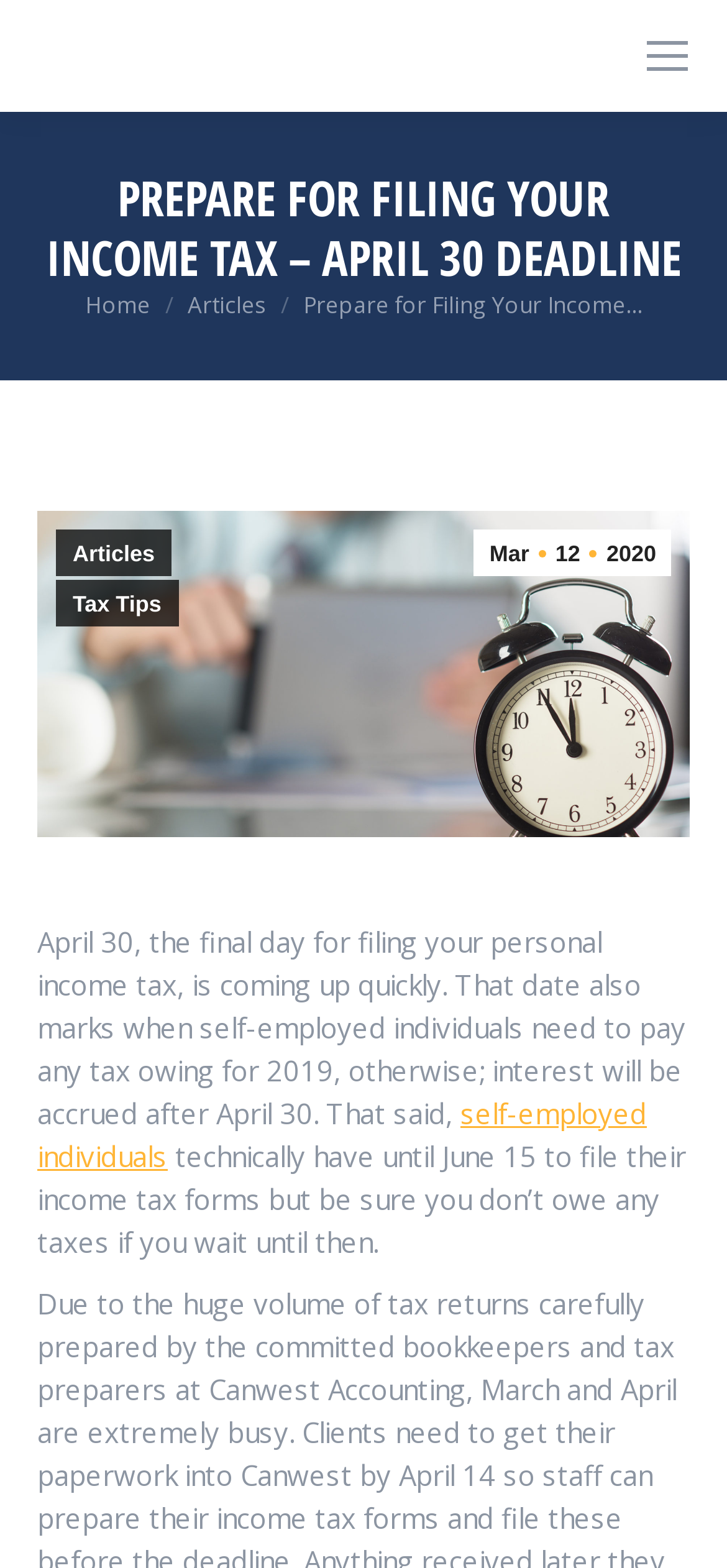What type of individuals need to pay tax owing for 2019?
Provide a detailed and well-explained answer to the question.

According to the webpage, self-employed individuals need to pay any tax owing for 2019 by April 30, otherwise interest will be accrued after April 30.